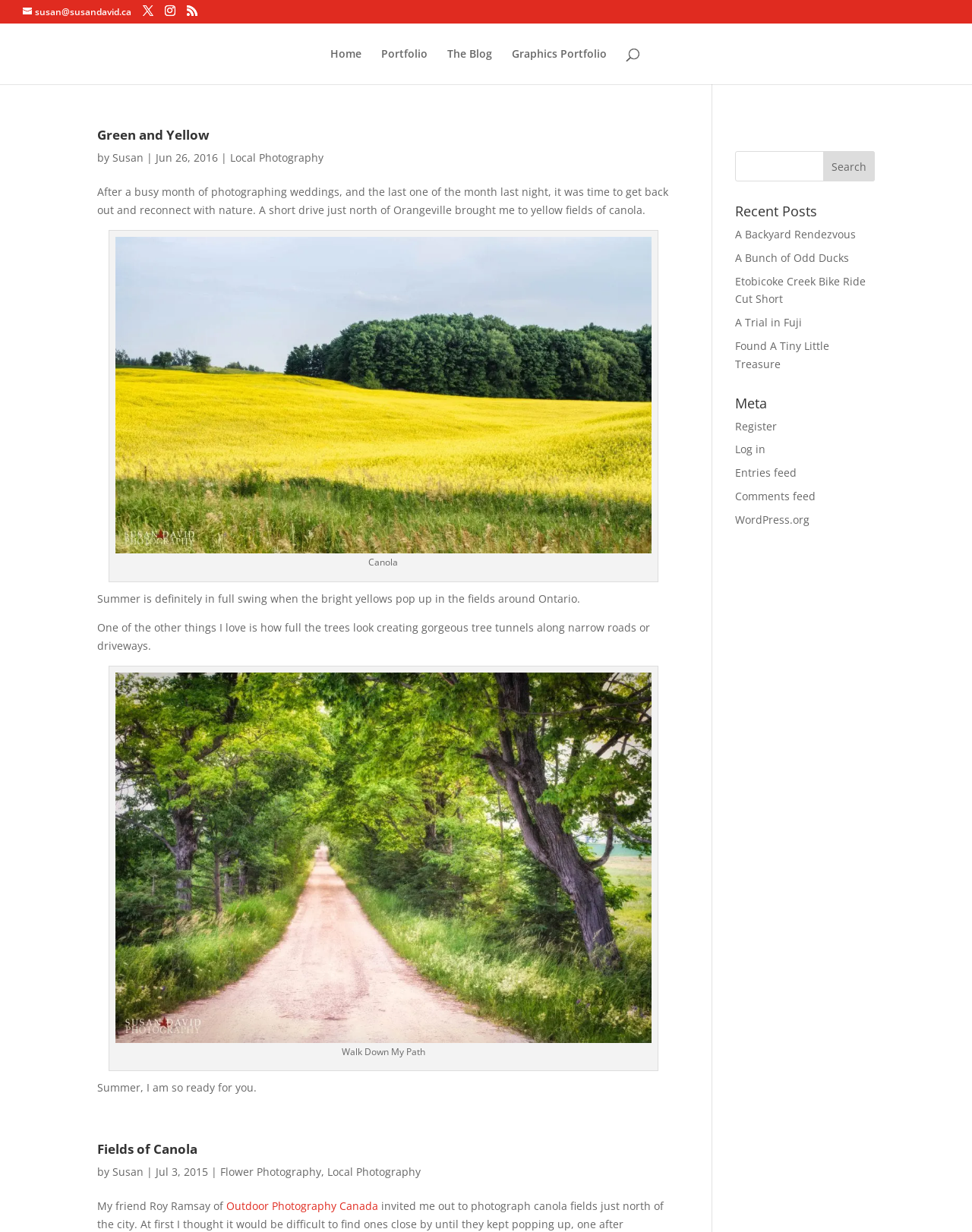Using the element description: "Susan", determine the bounding box coordinates. The coordinates should be in the format [left, top, right, bottom], with values between 0 and 1.

[0.116, 0.122, 0.148, 0.134]